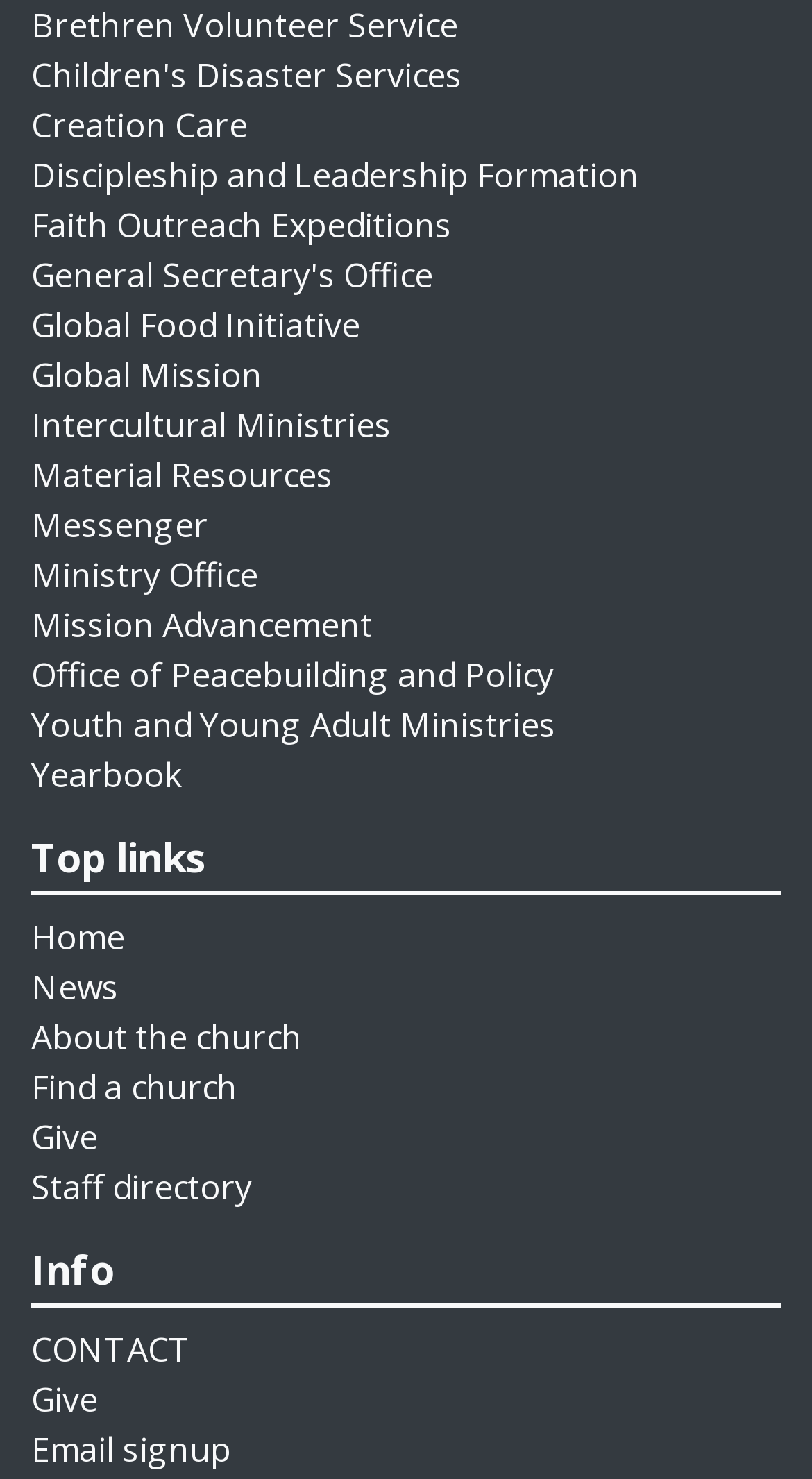How many links are under 'Top links'?
Using the image, answer in one word or phrase.

6